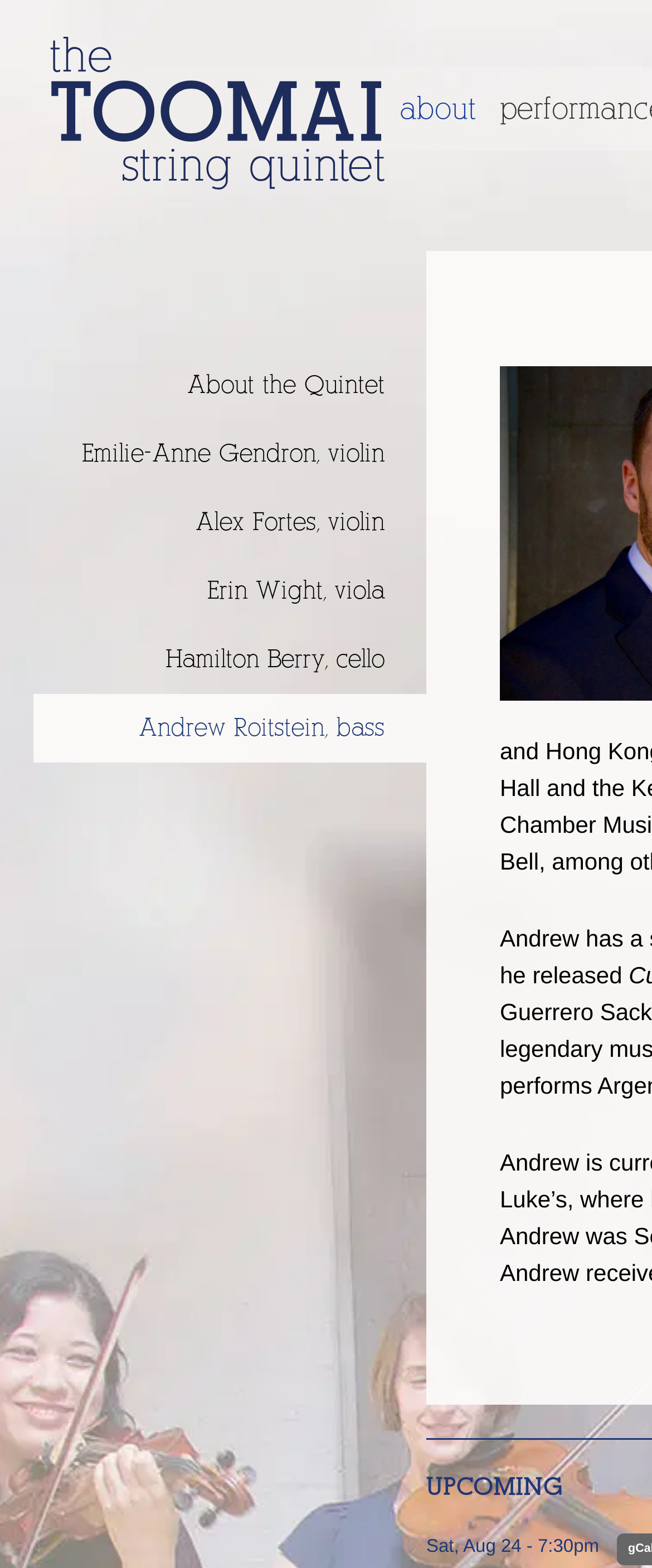What is the date of the upcoming event?
Please respond to the question with as much detail as possible.

The date of the upcoming event can be found in the time element which contains two static text elements, 'Sat, Aug 24' and '- 7:30pm'. The date is Sat, Aug 24.